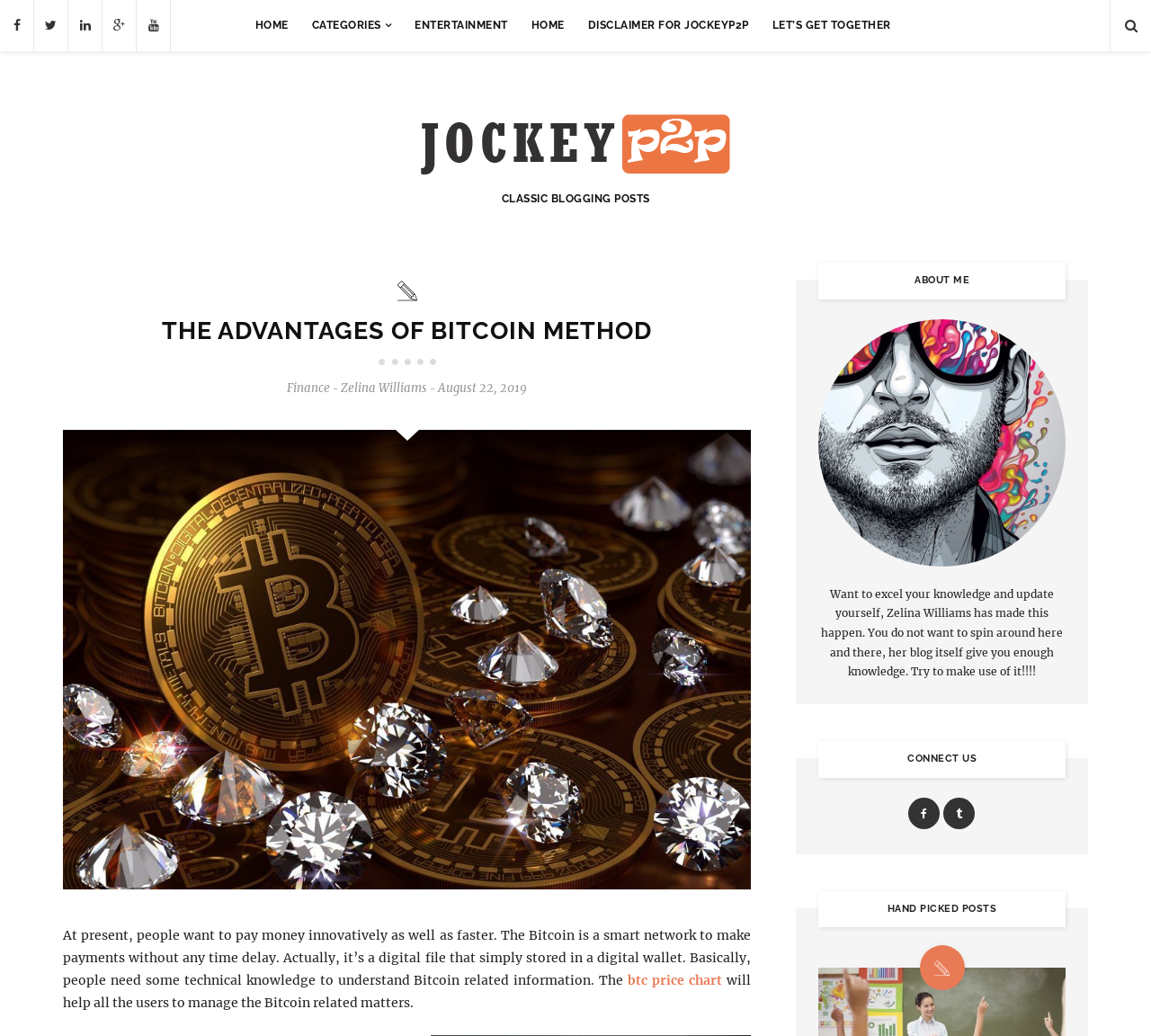Specify the bounding box coordinates of the area that needs to be clicked to achieve the following instruction: "Learn more about the author".

[0.711, 0.254, 0.926, 0.289]